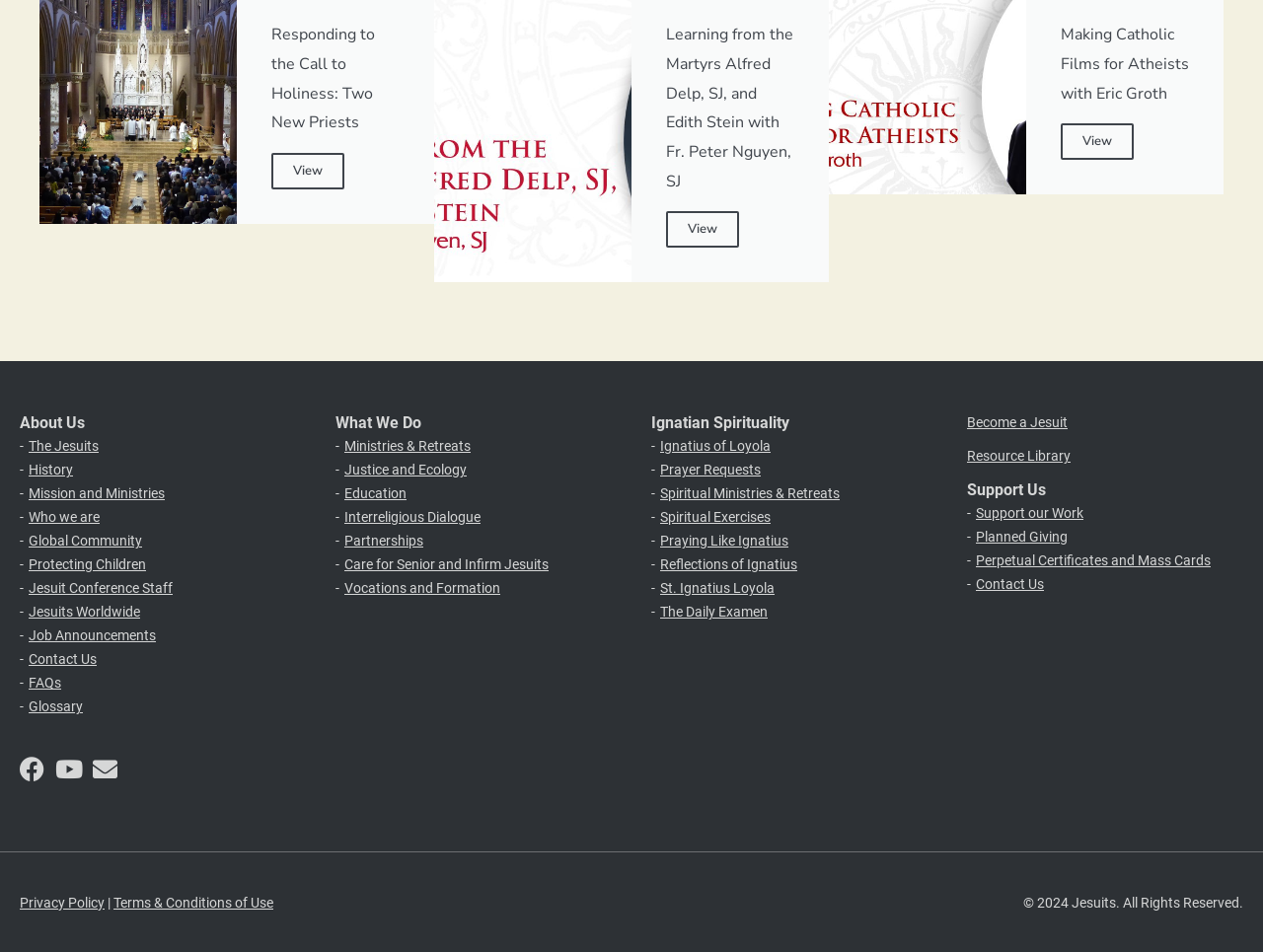What is the topic of the first article?
Analyze the image and provide a thorough answer to the question.

The first article is titled 'Responding to the Call to Holiness: Two New Priests', which can be seen from the StaticText element with ID 1253.